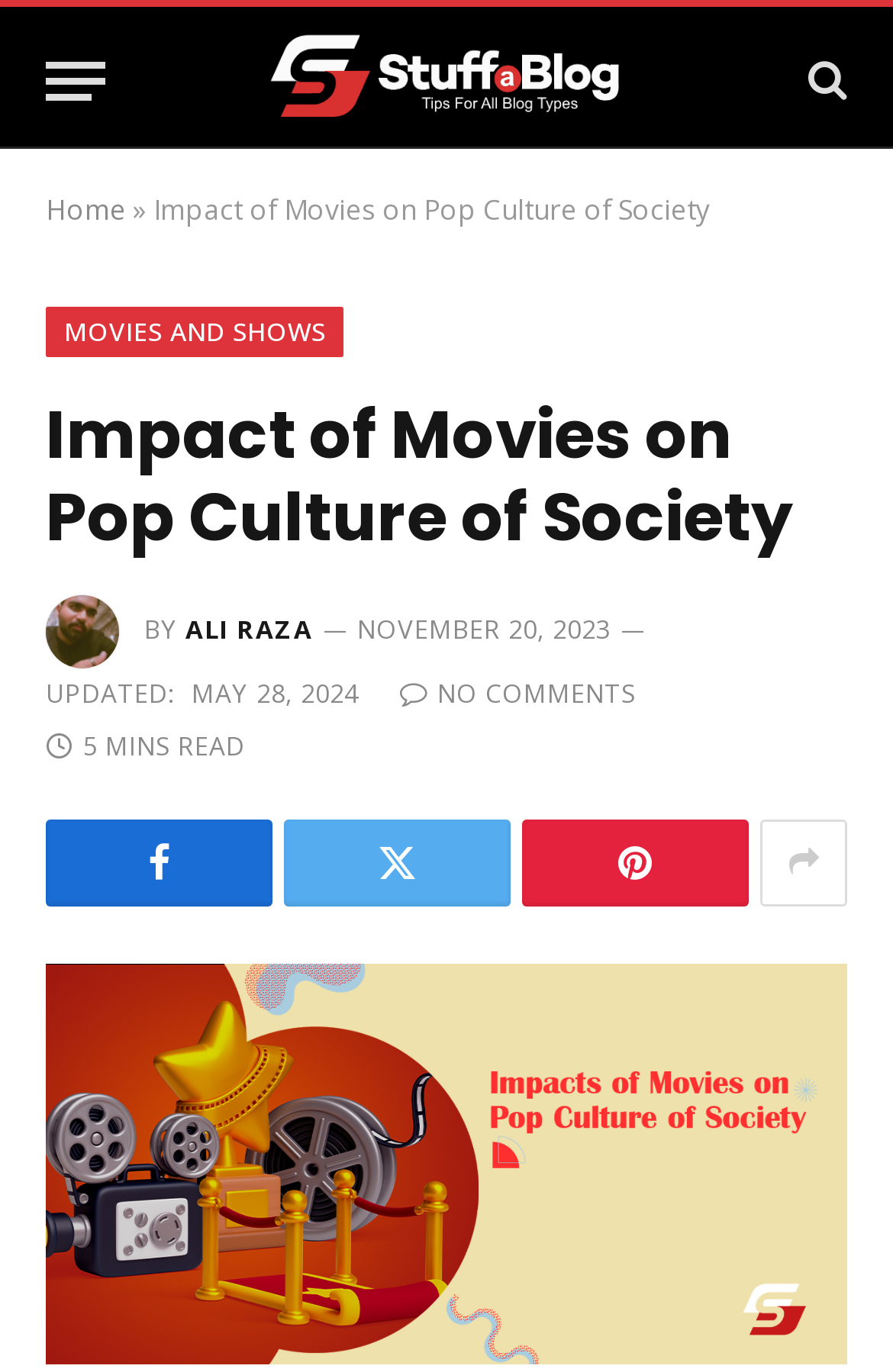Give a one-word or short-phrase answer to the following question: 
How many minutes does it take to read this article?

5 MINS